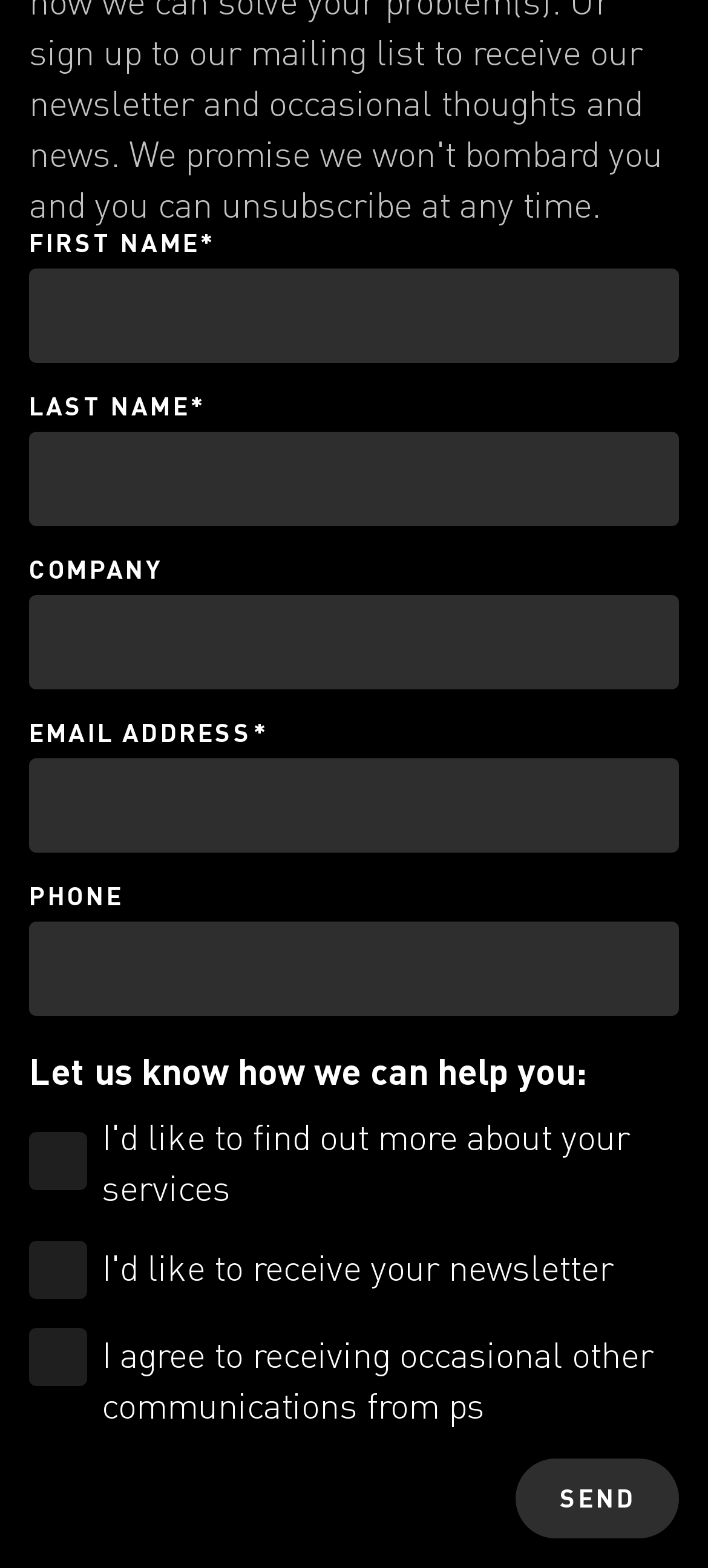Use a single word or phrase to answer this question: 
What is the first required field?

FIRST NAME